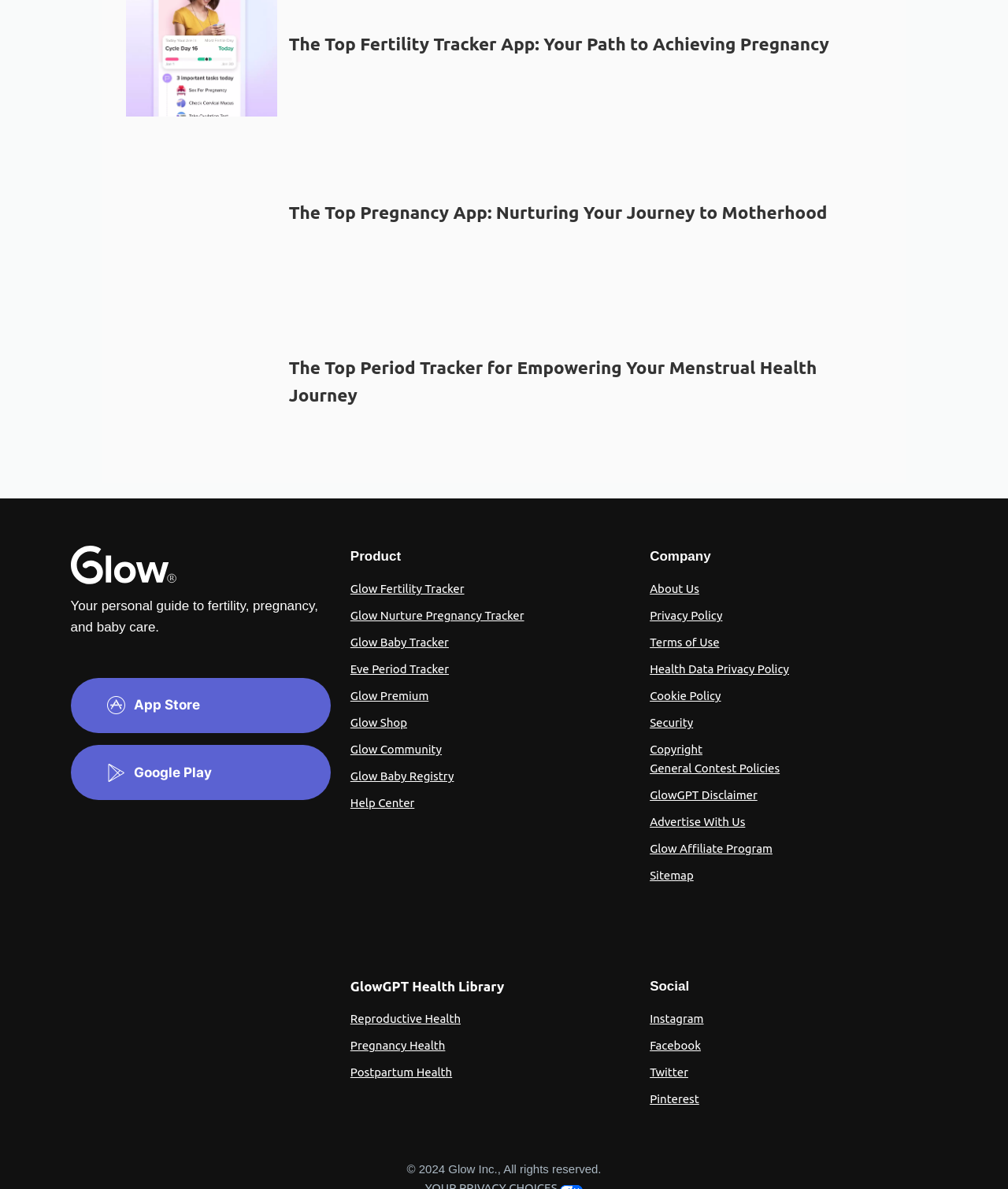Provide a one-word or one-phrase answer to the question:
What is the name of the company behind this website?

Glow Inc.